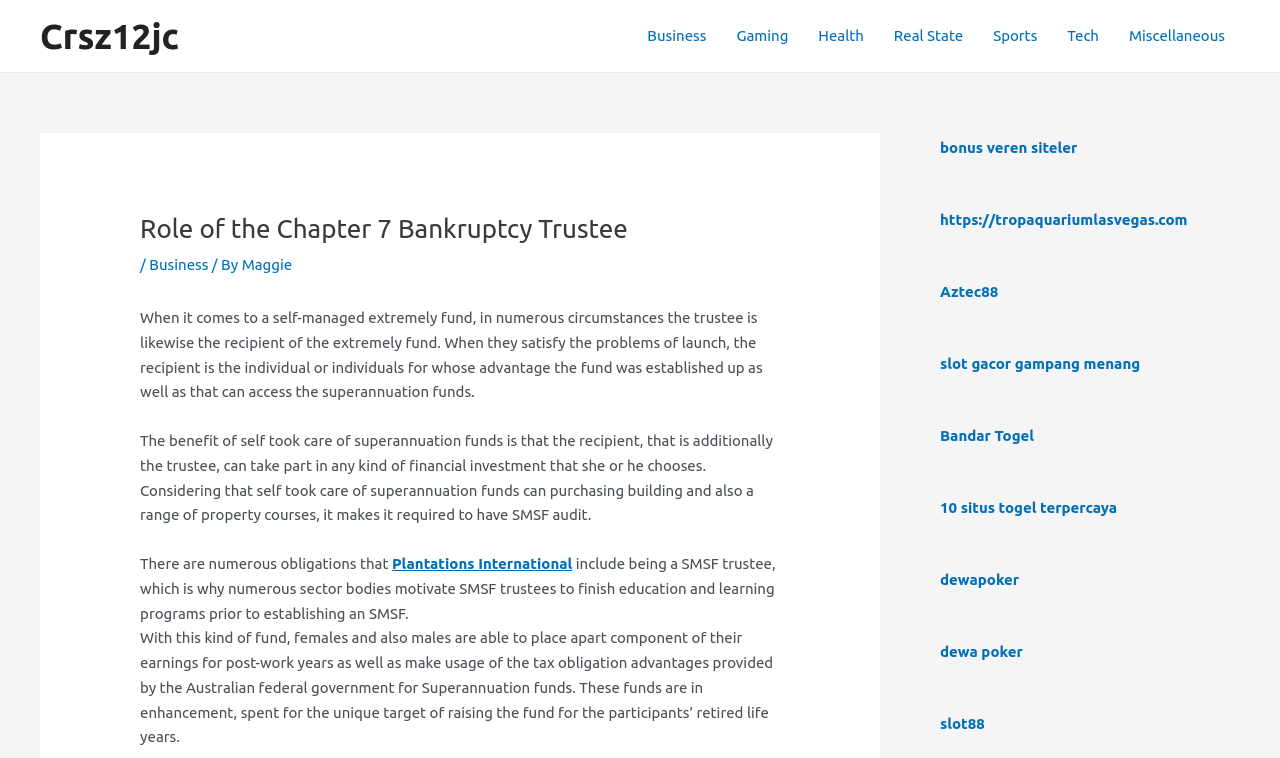Given the webpage screenshot, identify the bounding box of the UI element that matches this description: "Health".

[0.628, 0.001, 0.687, 0.094]